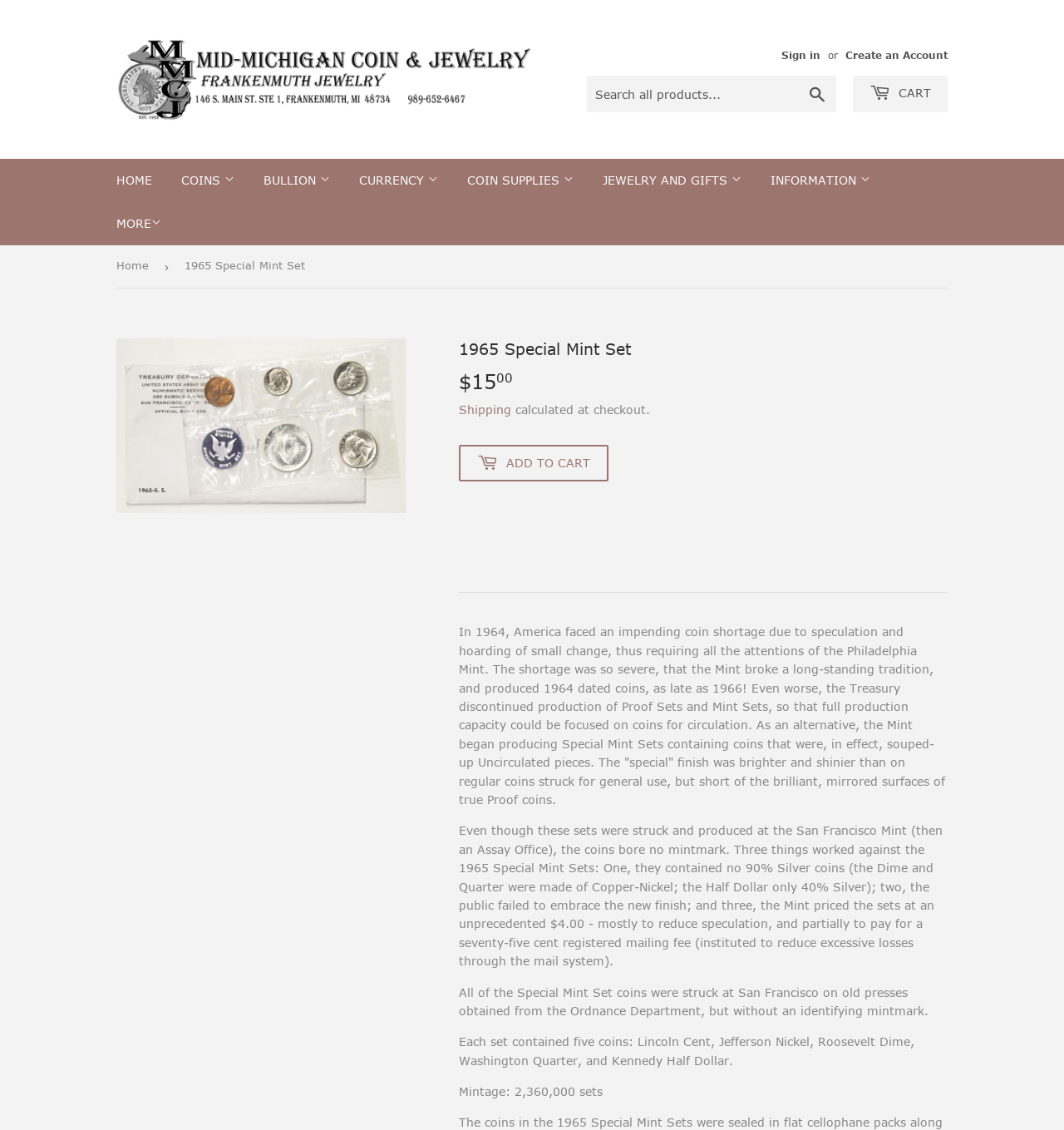Please determine the bounding box coordinates for the element with the description: "U.S. Pre-1933 Gold".

[0.159, 0.554, 0.414, 0.585]